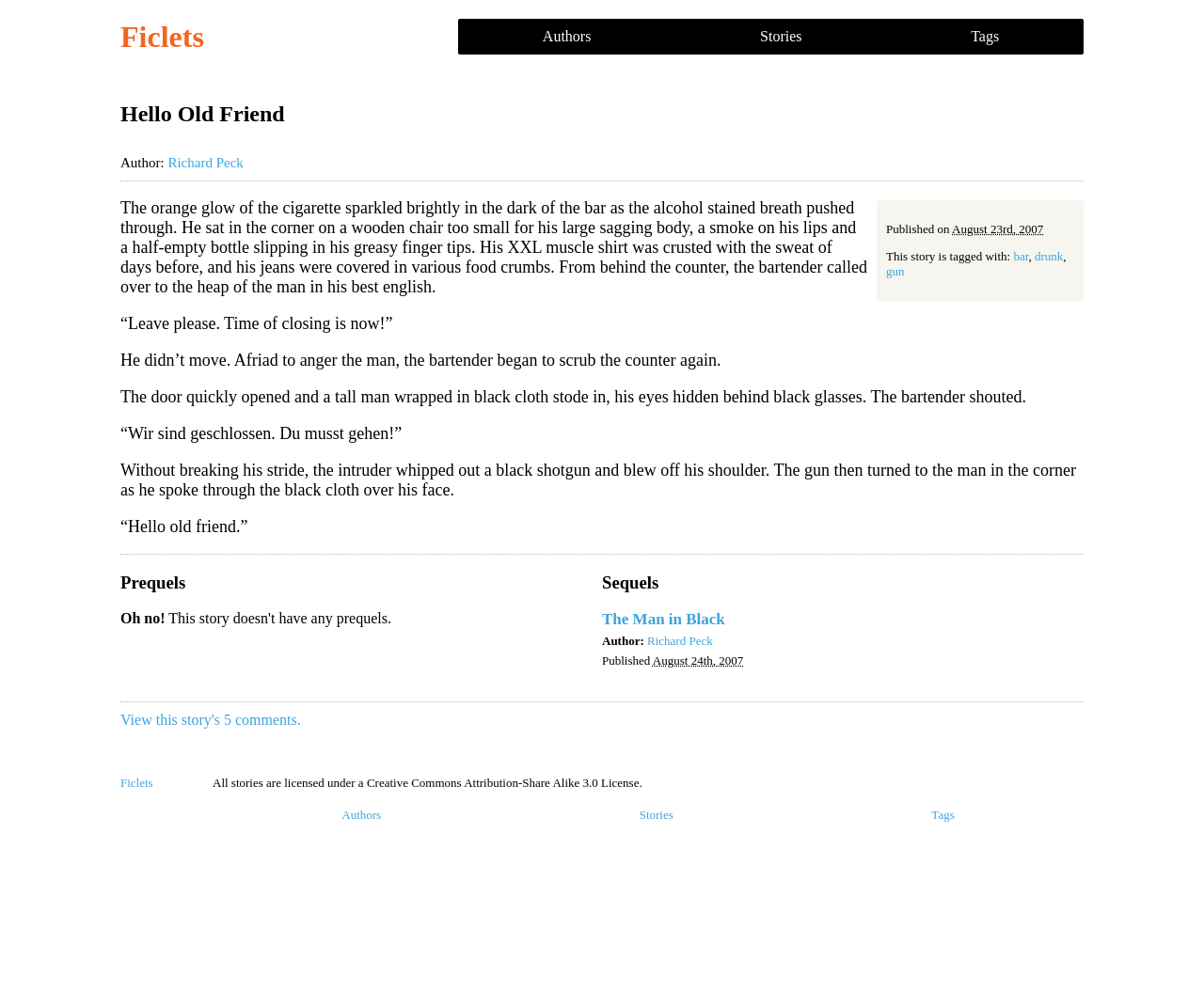Pinpoint the bounding box coordinates of the clickable element needed to complete the instruction: "Click on 'Apply for Loan'". The coordinates should be provided as four float numbers between 0 and 1: [left, top, right, bottom].

None